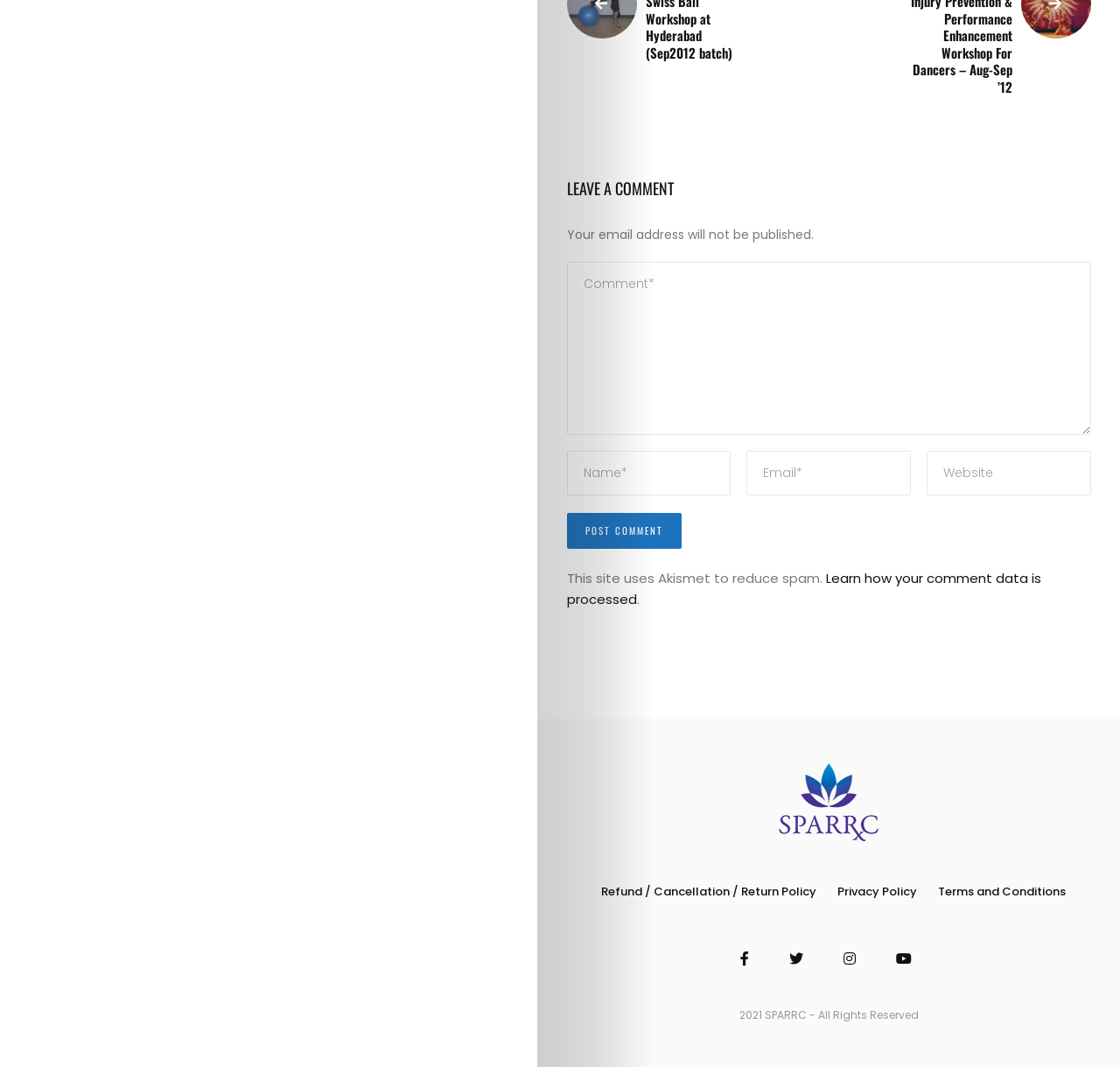Could you specify the bounding box coordinates for the clickable section to complete the following instruction: "post your comment"?

[0.506, 0.481, 0.608, 0.514]